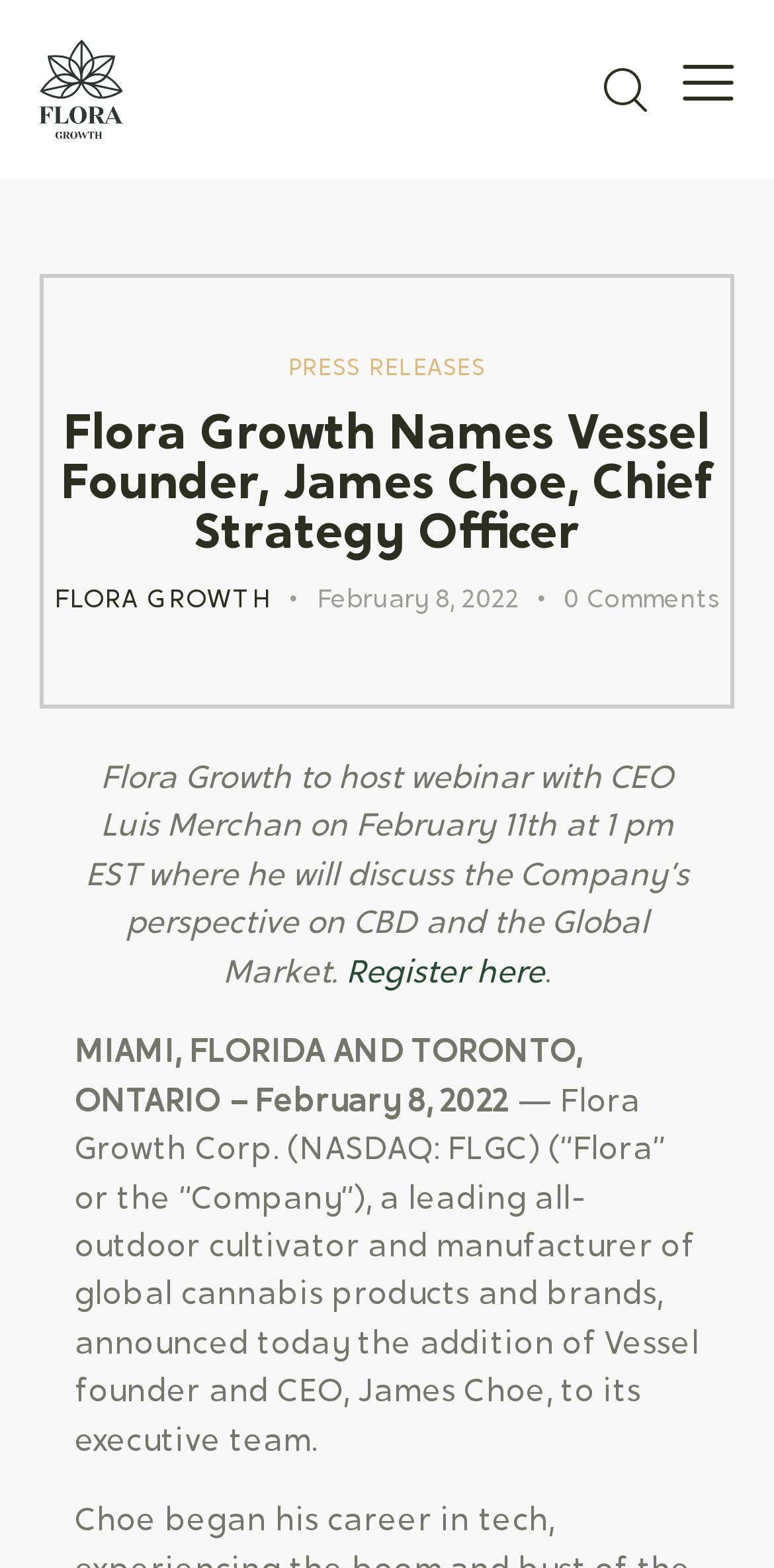Identify the bounding box coordinates for the UI element described by the following text: "Melacak telepon". Provide the coordinates as four float numbers between 0 and 1, in the format [left, top, right, bottom].

None